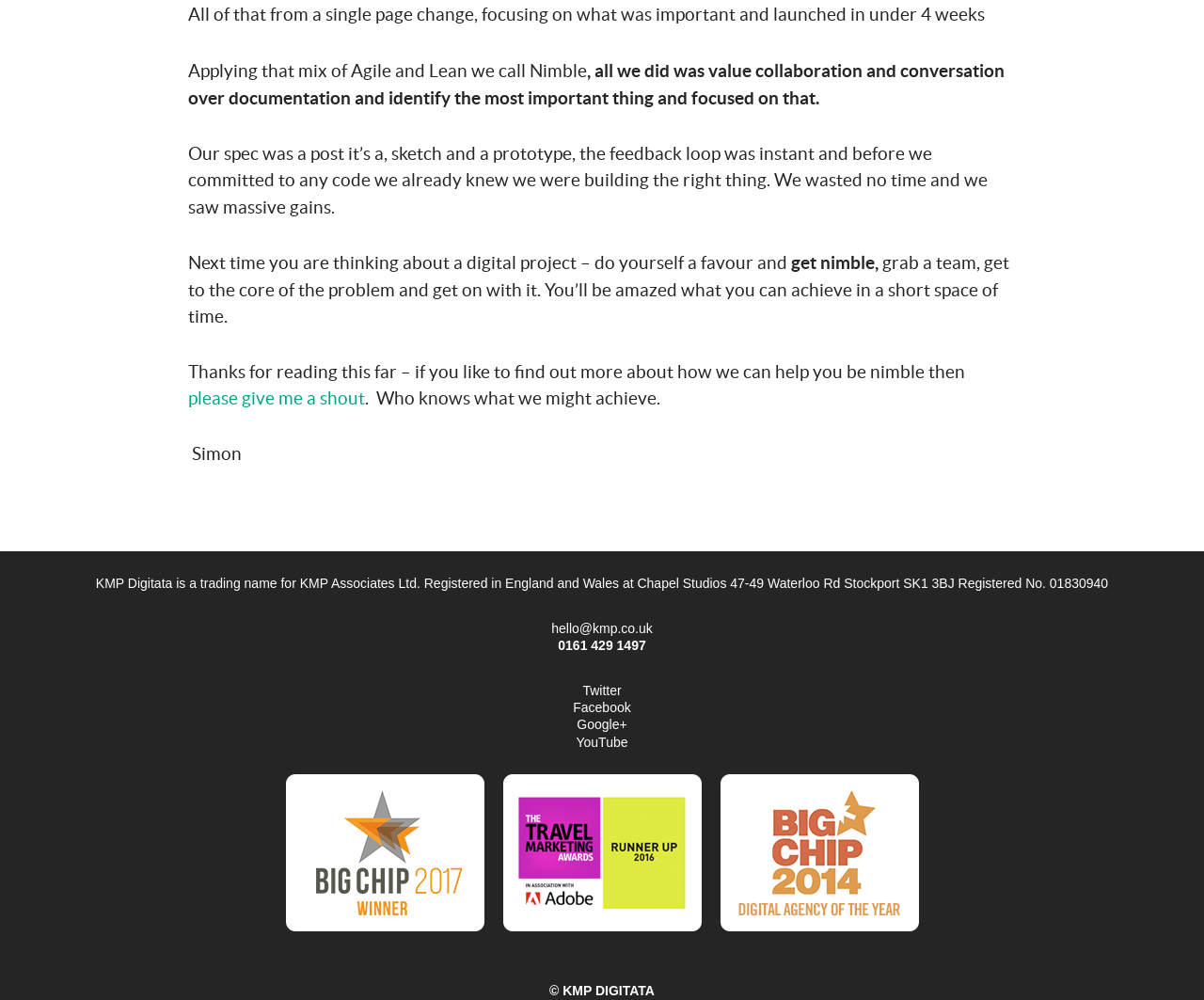Provide your answer to the question using just one word or phrase: What is the purpose of the article?

To promote Agile and Lean development